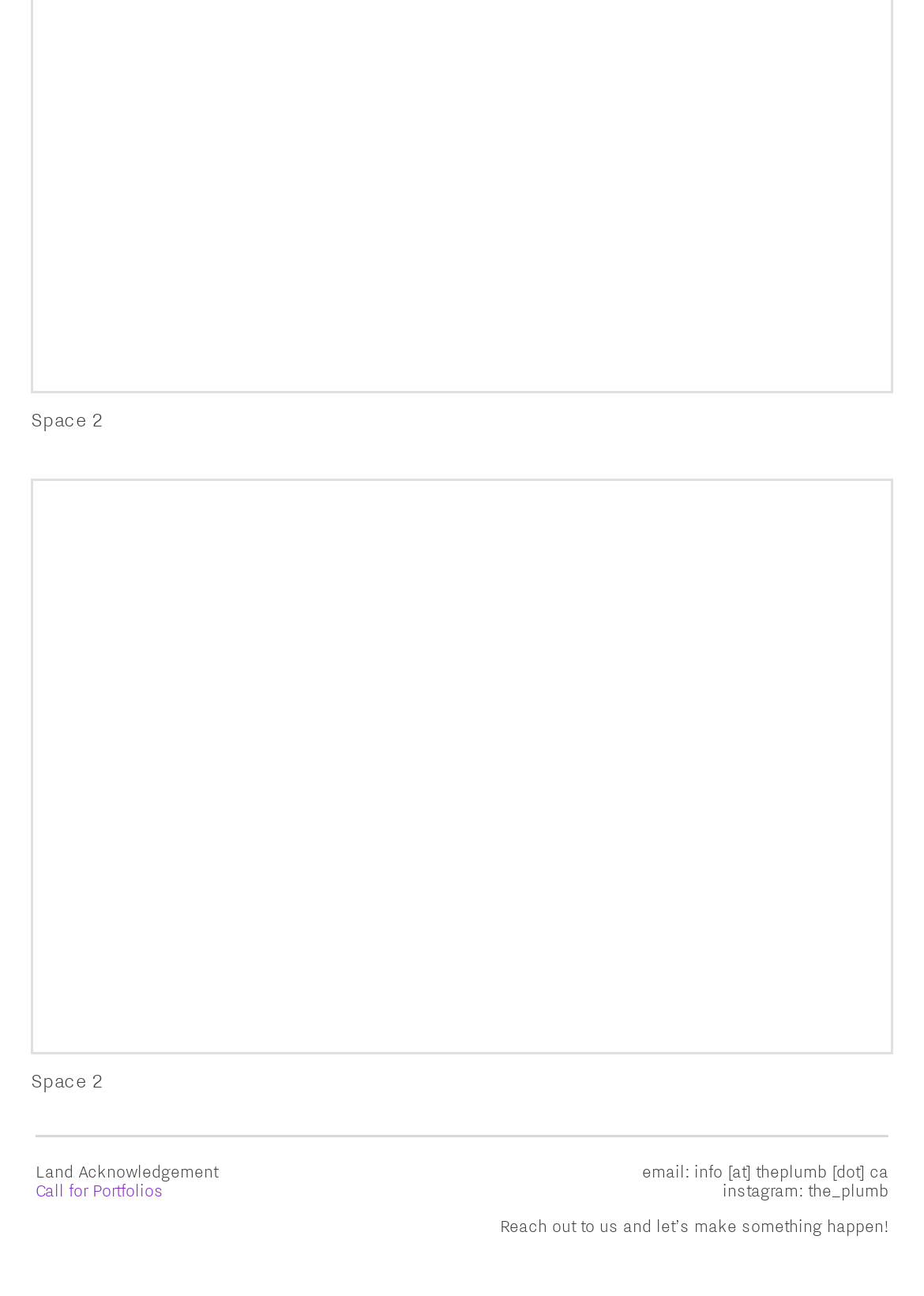Using details from the image, please answer the following question comprehensively:
How many links are there in the footer?

I counted the number of link elements in the footer section, which includes 'Land Acknowledgement', 'Call for Portfolios', and 'instagram: the_plumb'.